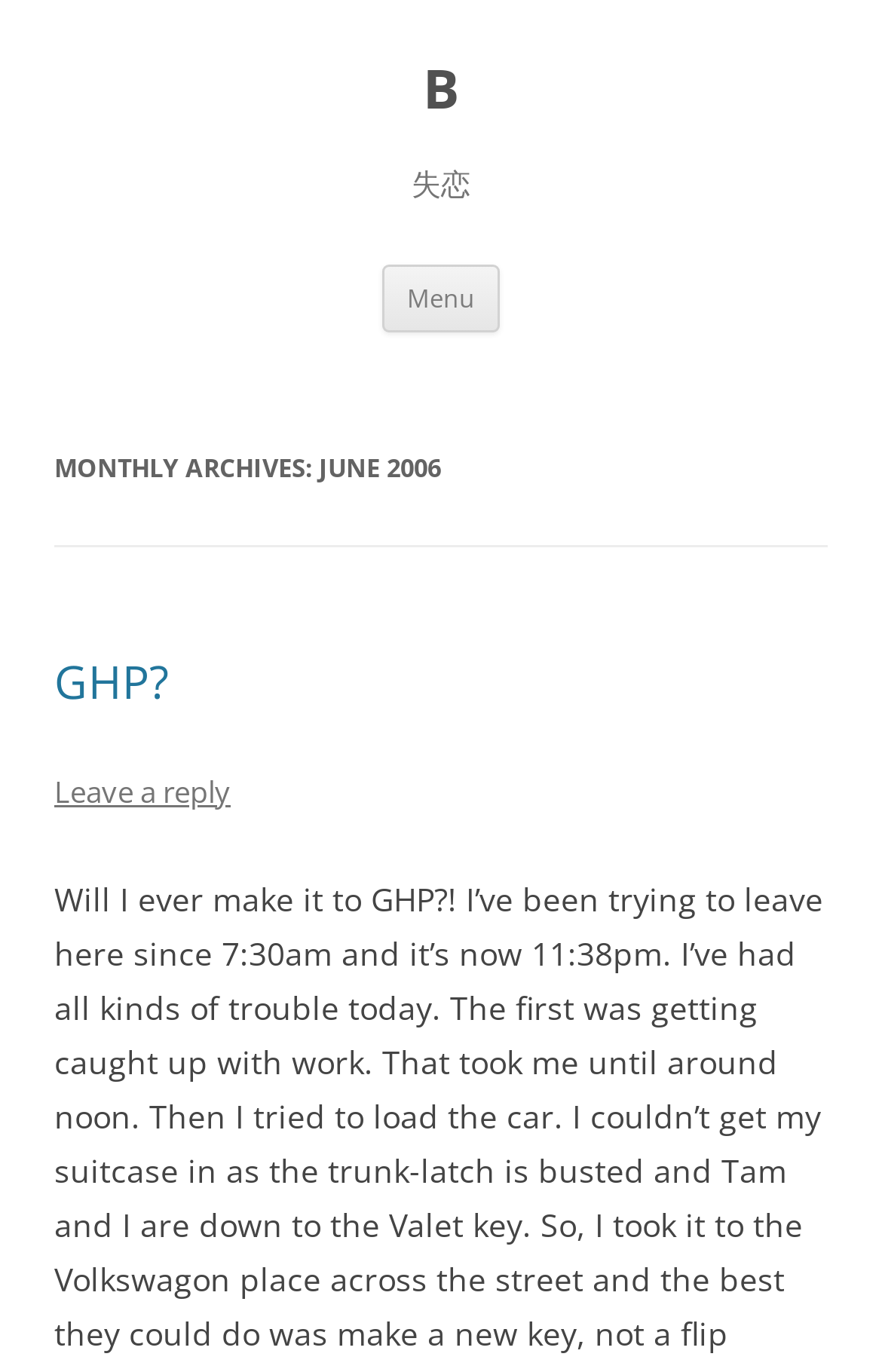Please answer the following question using a single word or phrase: What is the text of the second heading?

失恋